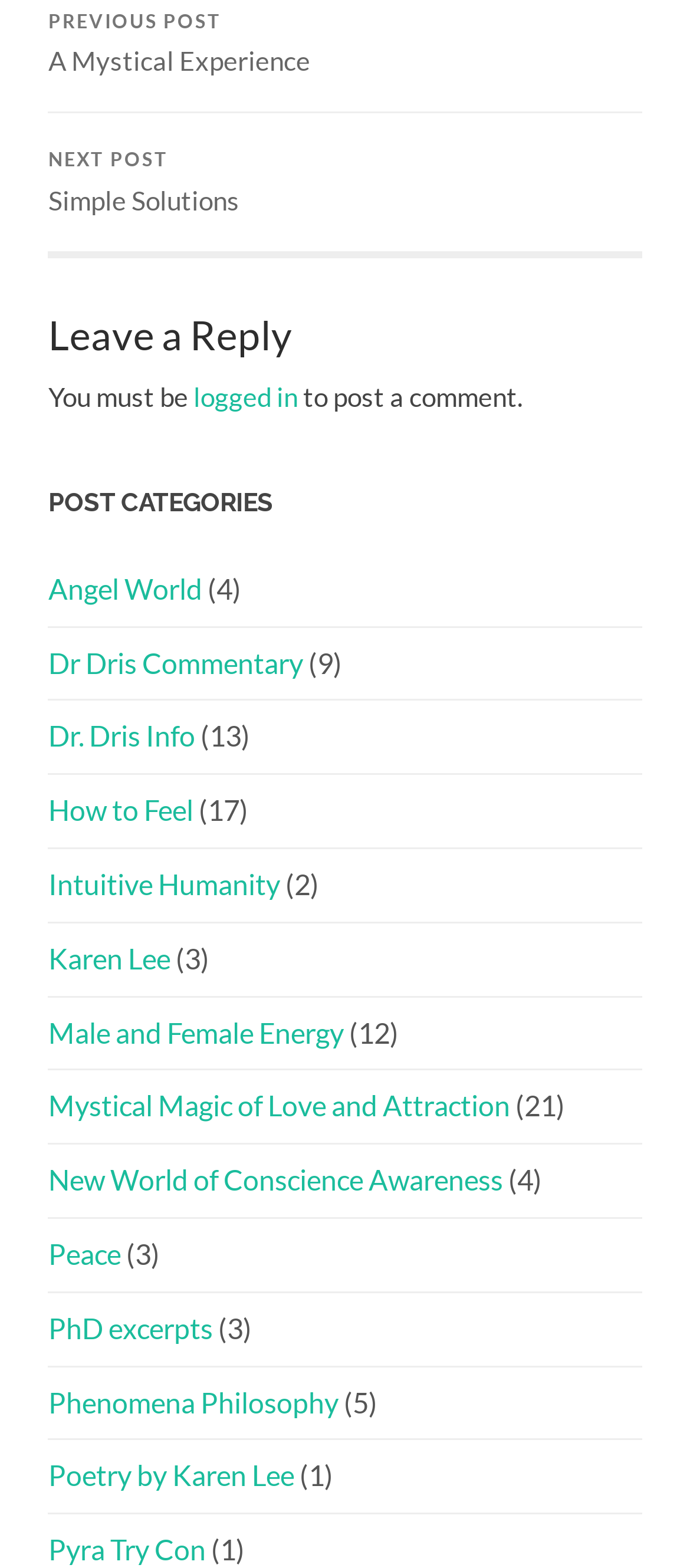Pinpoint the bounding box coordinates of the clickable area necessary to execute the following instruction: "Click on Facebook link". The coordinates should be given as four float numbers between 0 and 1, namely [left, top, right, bottom].

None